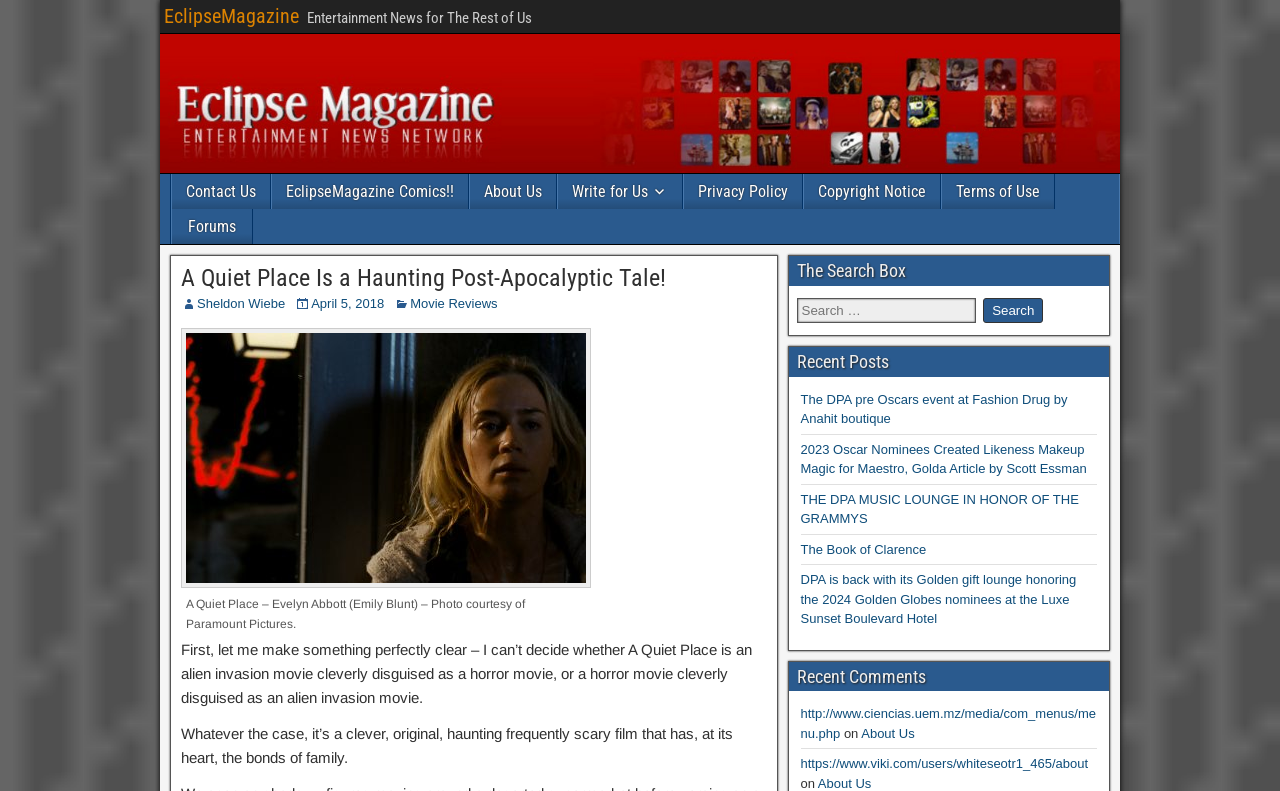How many links are there in the main menu?
Kindly answer the question with as much detail as you can.

The main menu is located at the top of the webpage, and it contains 7 links: 'Contact Us', 'EclipseMagazine Comics!!', 'About Us', 'Write for Us', 'Privacy Policy', 'Copyright Notice', and 'Terms of Use'.